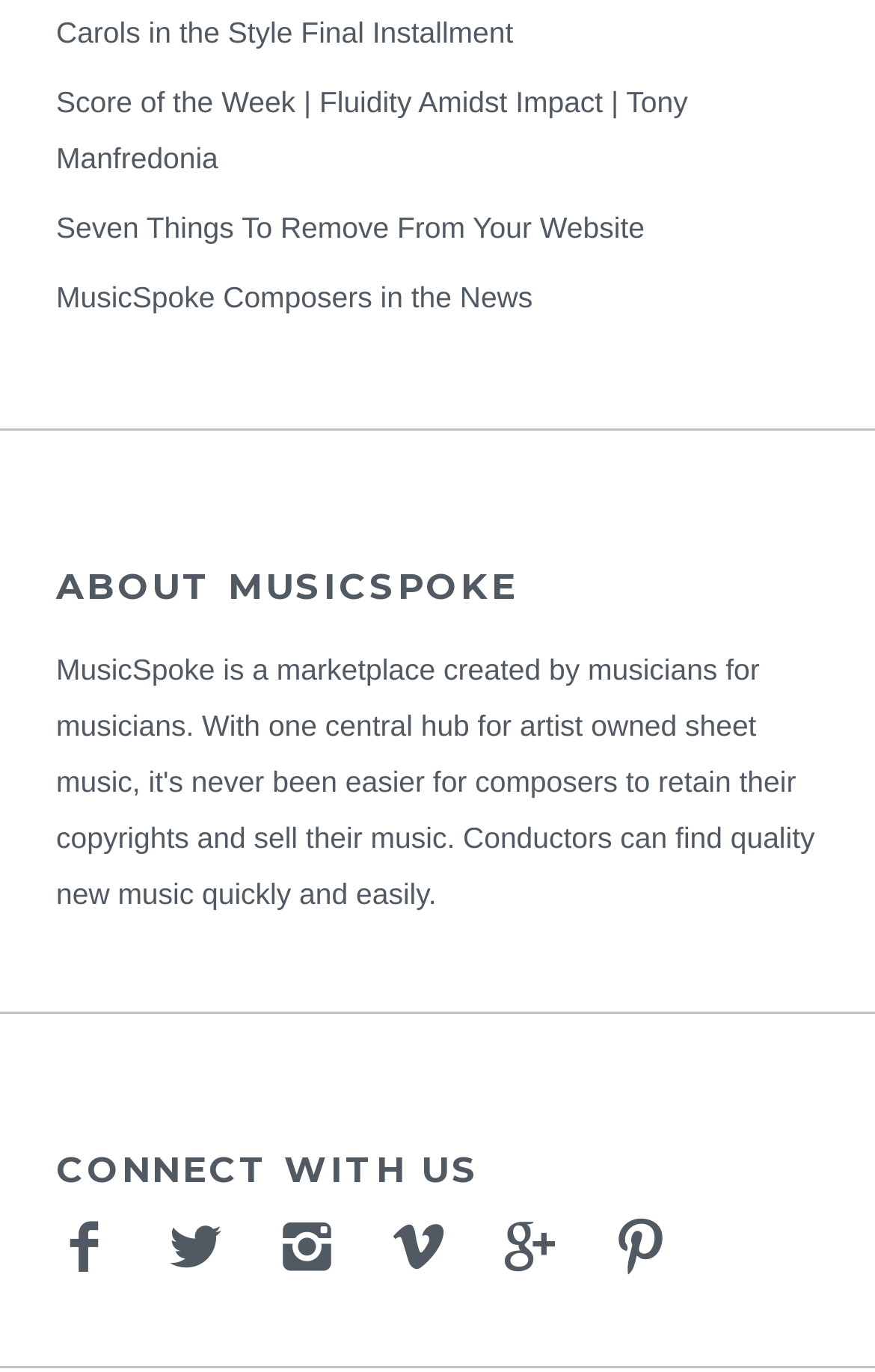Provide your answer in a single word or phrase: 
What is the last link on the webpage?

Pinterest